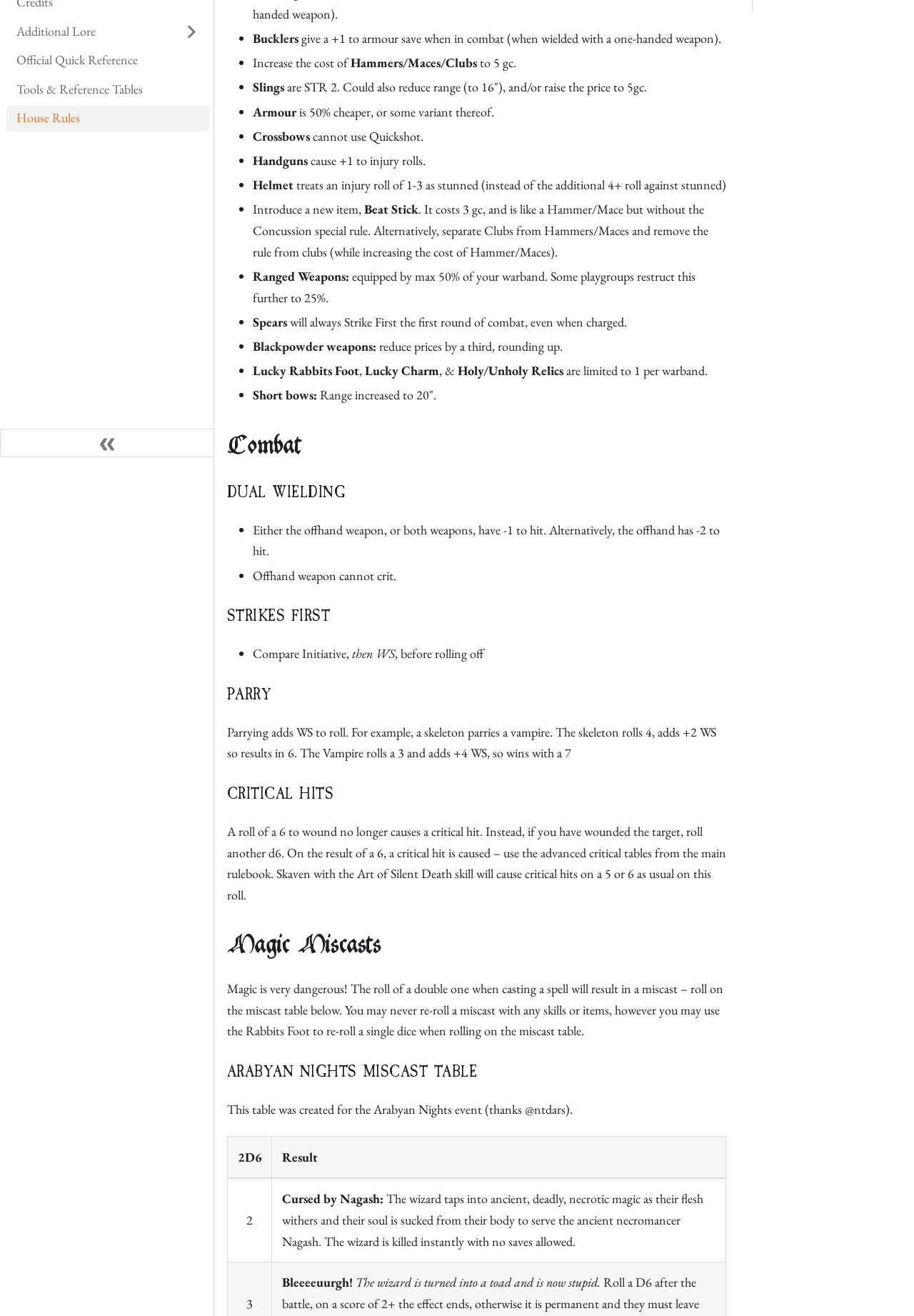Please provide the bounding box coordinates in the format (top-left x, top-left y, bottom-right x, bottom-right y). Remember, all values are floating point numbers between 0 and 1. What is the bounding box coordinate of the region described as: Allgemein

None